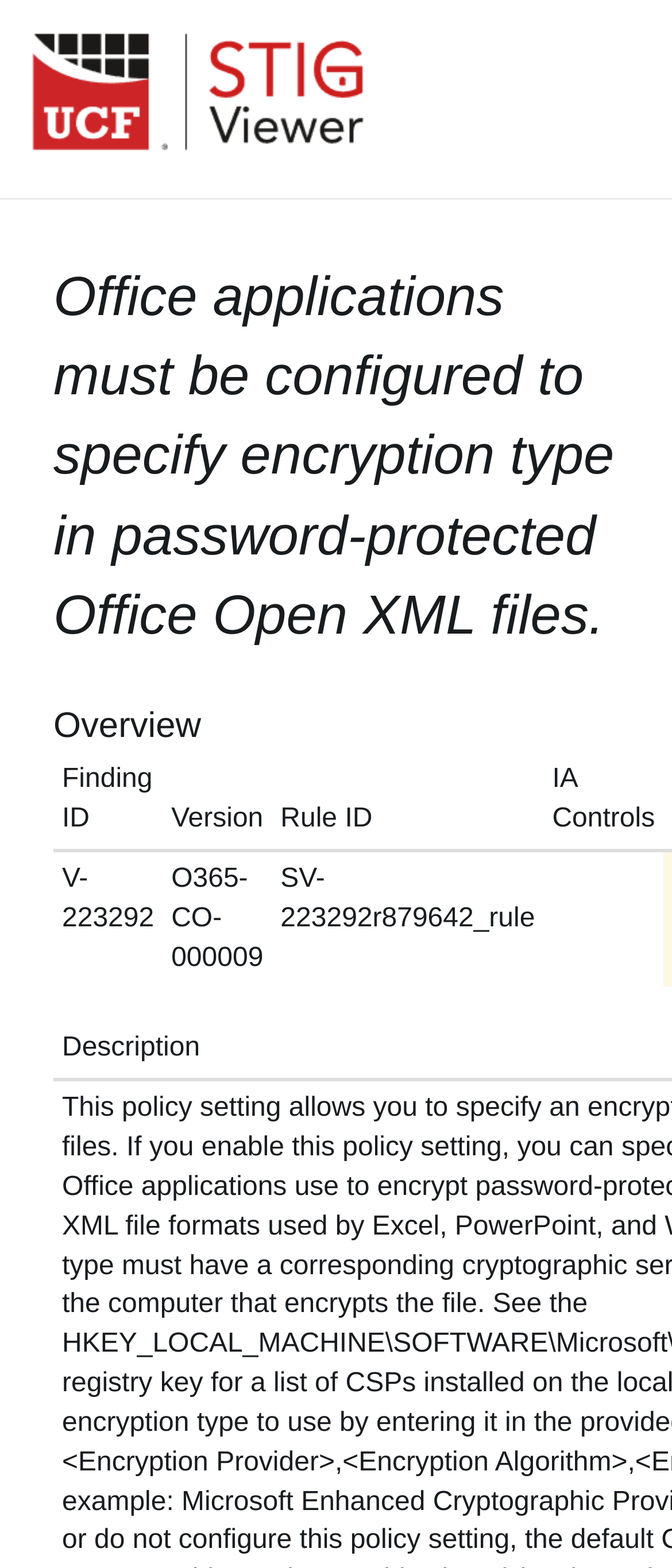Provide the bounding box coordinates in the format (top-left x, top-left y, bottom-right x, bottom-right y). All values are floating point numbers between 0 and 1. Determine the bounding box coordinate of the UI element described as: NIST 800-53

[0.725, 0.323, 0.96, 0.367]